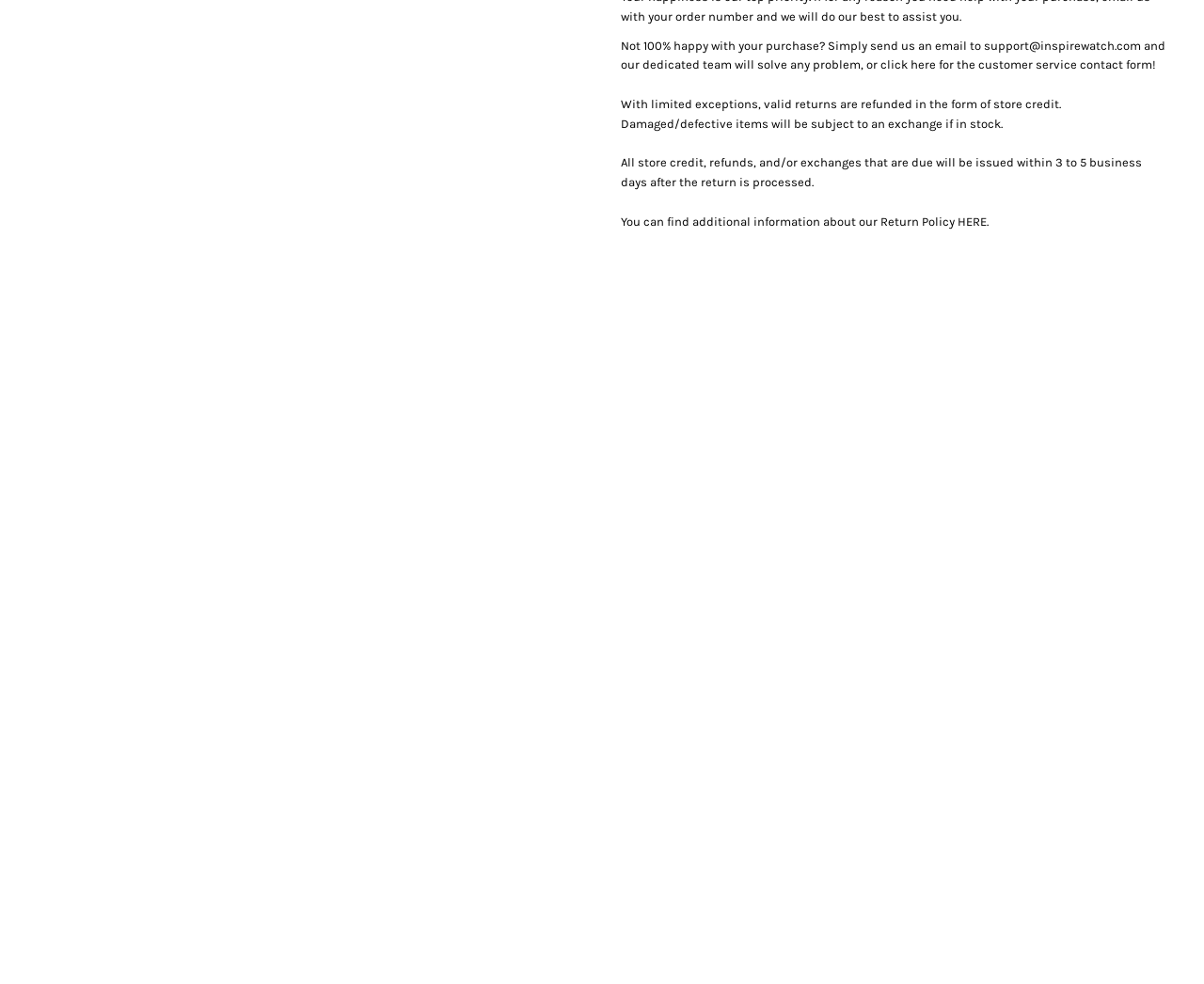Pinpoint the bounding box coordinates of the element that must be clicked to accomplish the following instruction: "Read the previous post about 'HOW TO BUY USDT?'". The coordinates should be in the format of four float numbers between 0 and 1, i.e., [left, top, right, bottom].

None